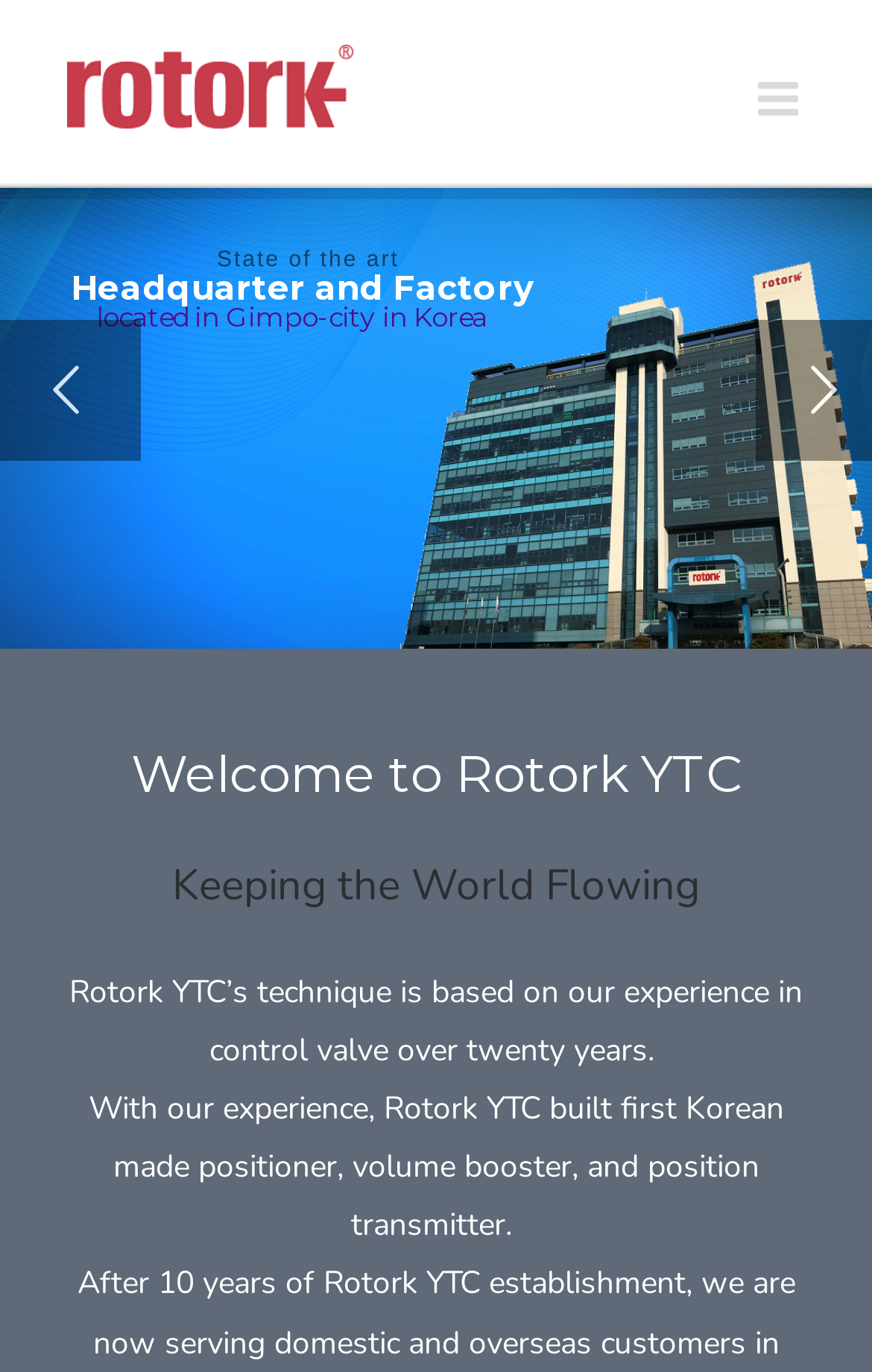Answer this question using a single word or a brief phrase:
What is the company's experience in?

control valve